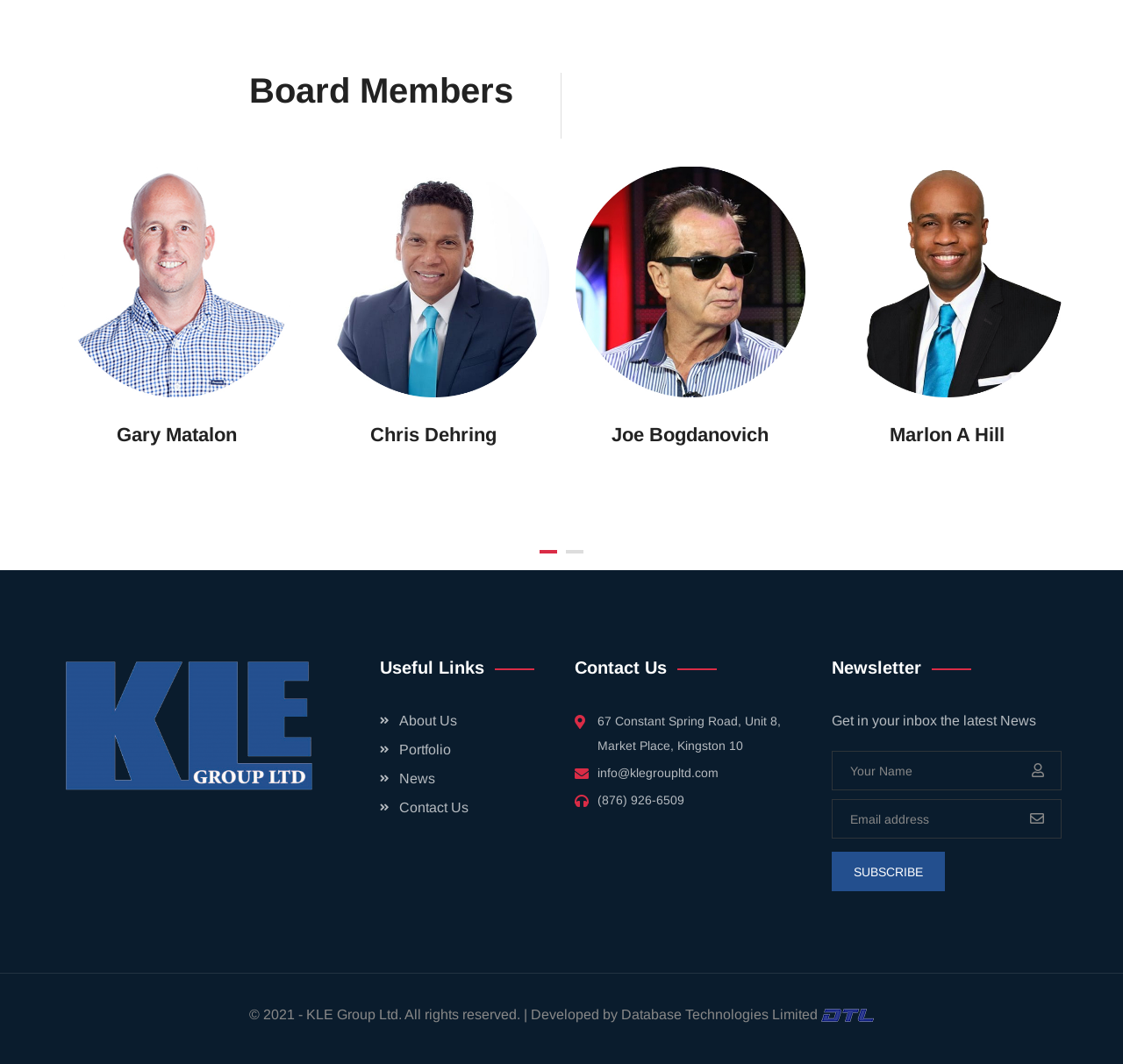Can you specify the bounding box coordinates of the area that needs to be clicked to fulfill the following instruction: "Visit the About Us page"?

[0.355, 0.666, 0.407, 0.689]